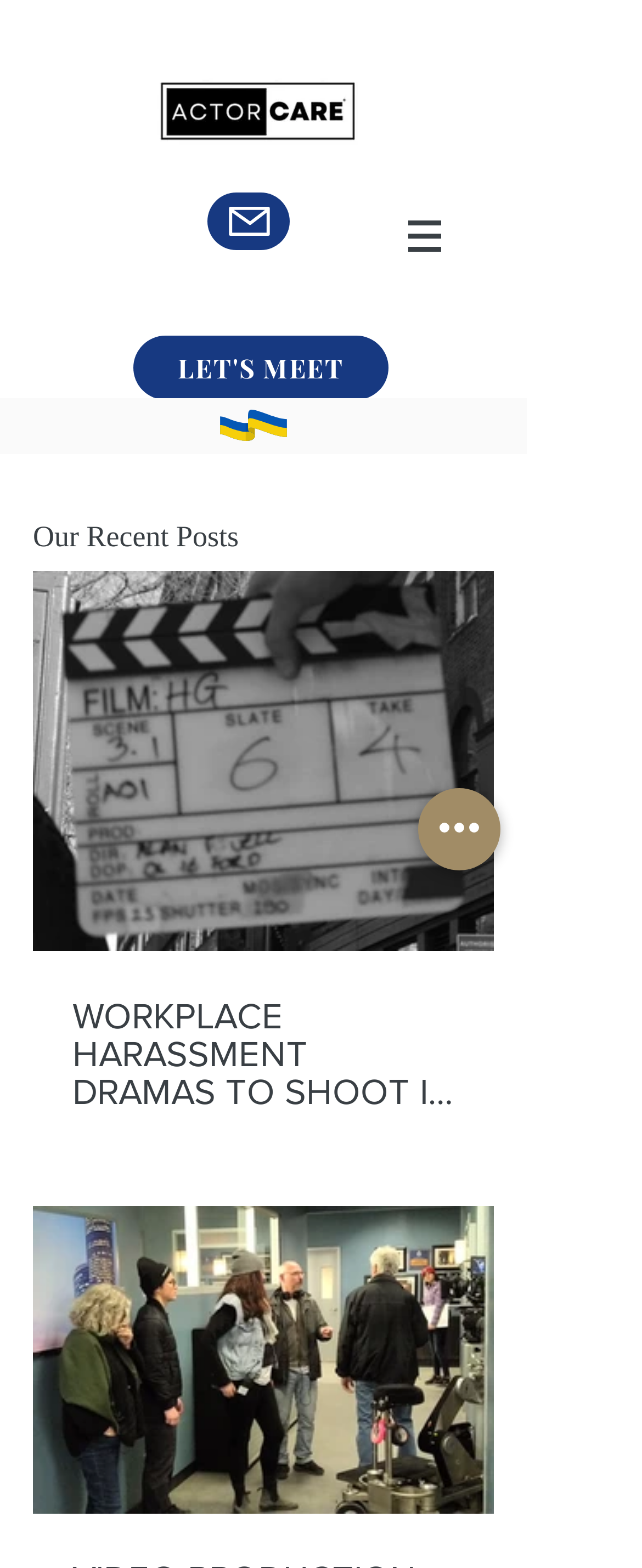Please find and provide the title of the webpage.

"Sunday Punch" Wins at Inaugural Toronto Film Festival